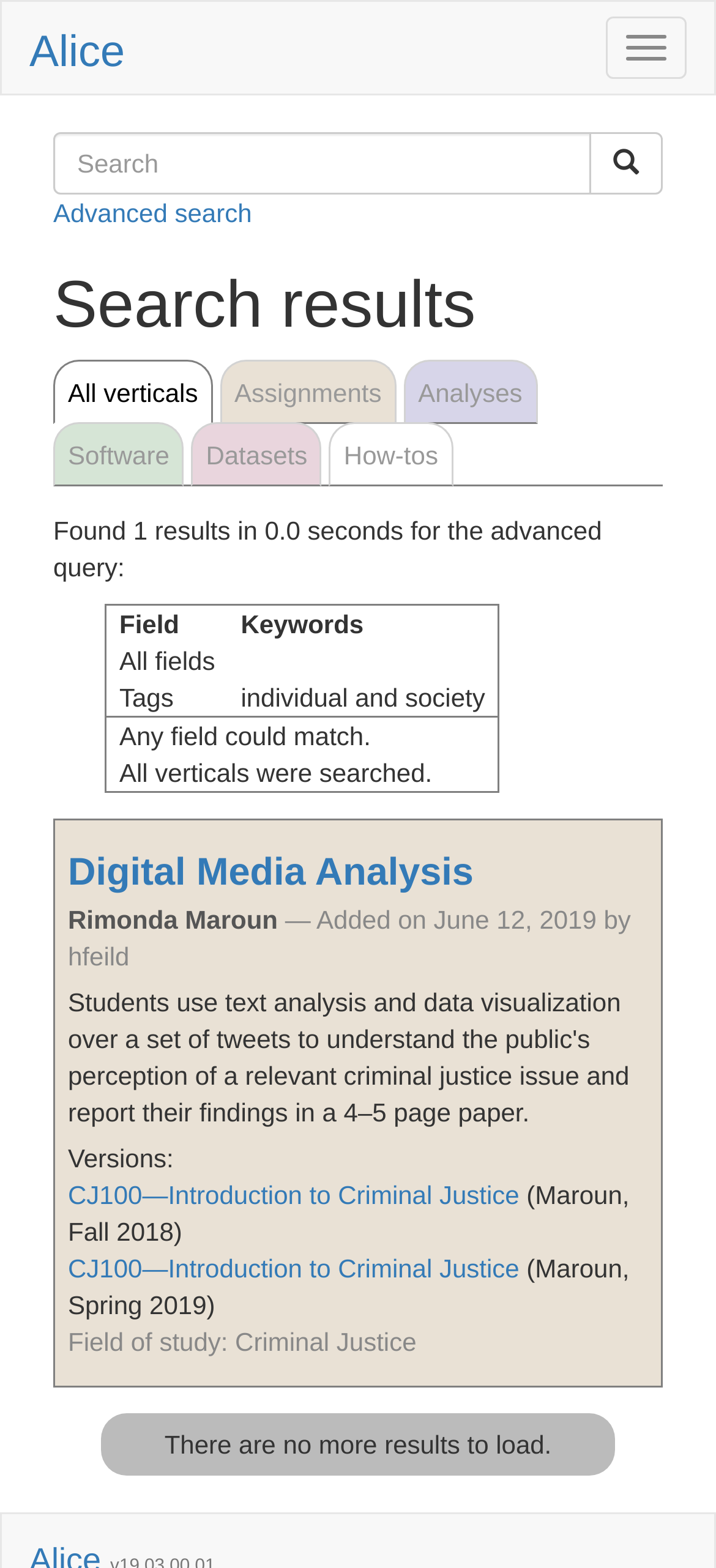How many results were found for the advanced query?
Using the image as a reference, give a one-word or short phrase answer.

1